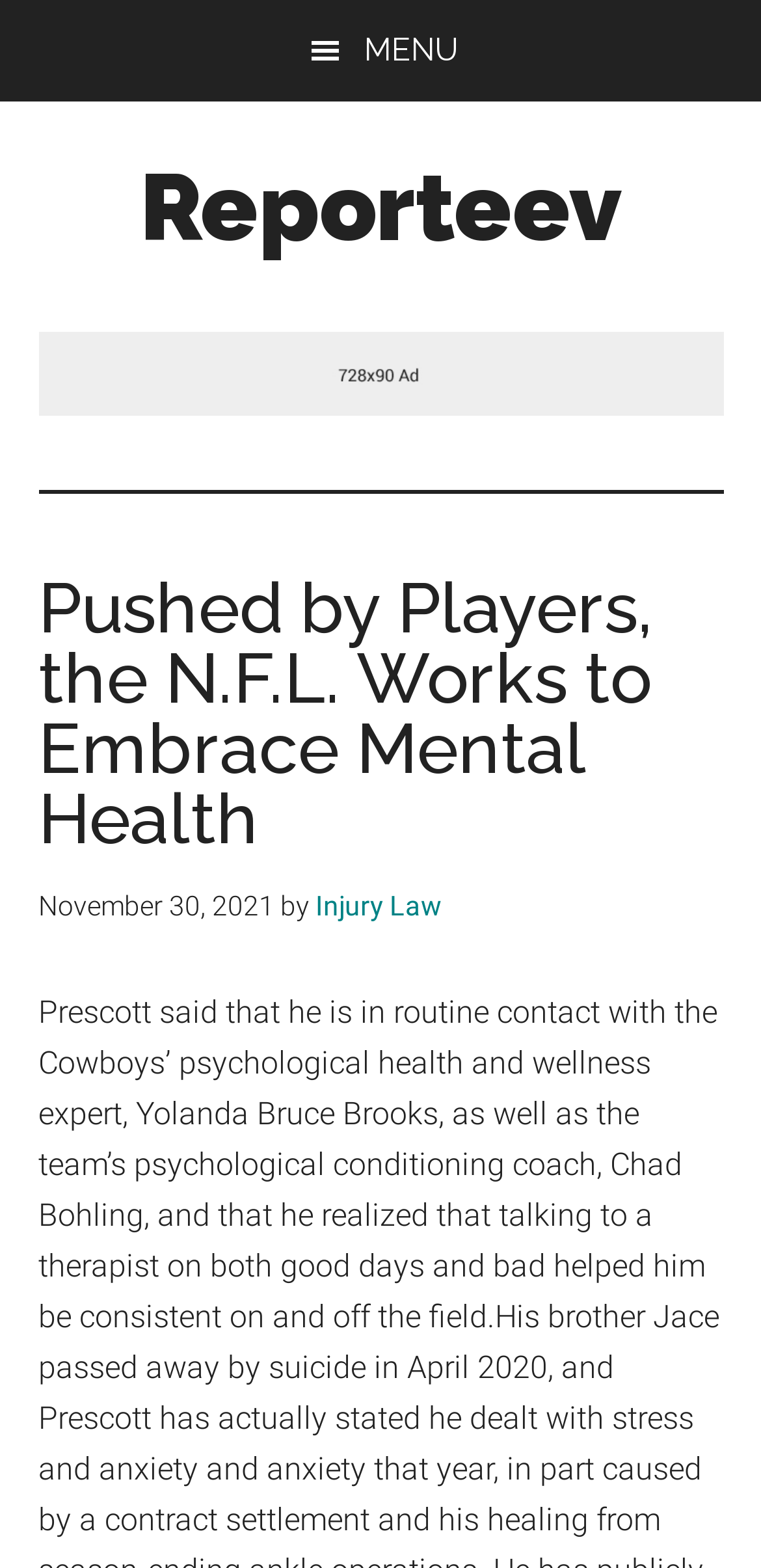From the webpage screenshot, identify the region described by Reporteev. Provide the bounding box coordinates as (top-left x, top-left y, bottom-right x, bottom-right y), with each value being a floating point number between 0 and 1.

[0.183, 0.097, 0.817, 0.167]